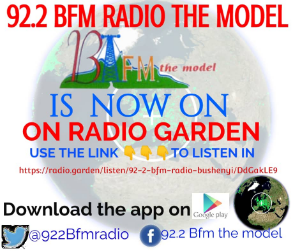Provide a thorough and detailed caption for the image.

The image promotes "92.2 BFM Radio The Model," announcing that it is now available on Radio Garden. The top of the image features the radio station's name in bold, red letters, showcasing its branding. Below the title, the message "IS NOW ON" stands out, leading into the prominent "ON RADIO GARDEN" statement, encouraging listeners to tune in. A clickable link is provided below this statement, giving access to the station's broadcast. Additionally, the image invites users to download the app with social media icons for Twitter and Facebook included, enhancing connectivity and engagement with the audience. A subtle globe design in the background adds a global context to the radio station's reach.